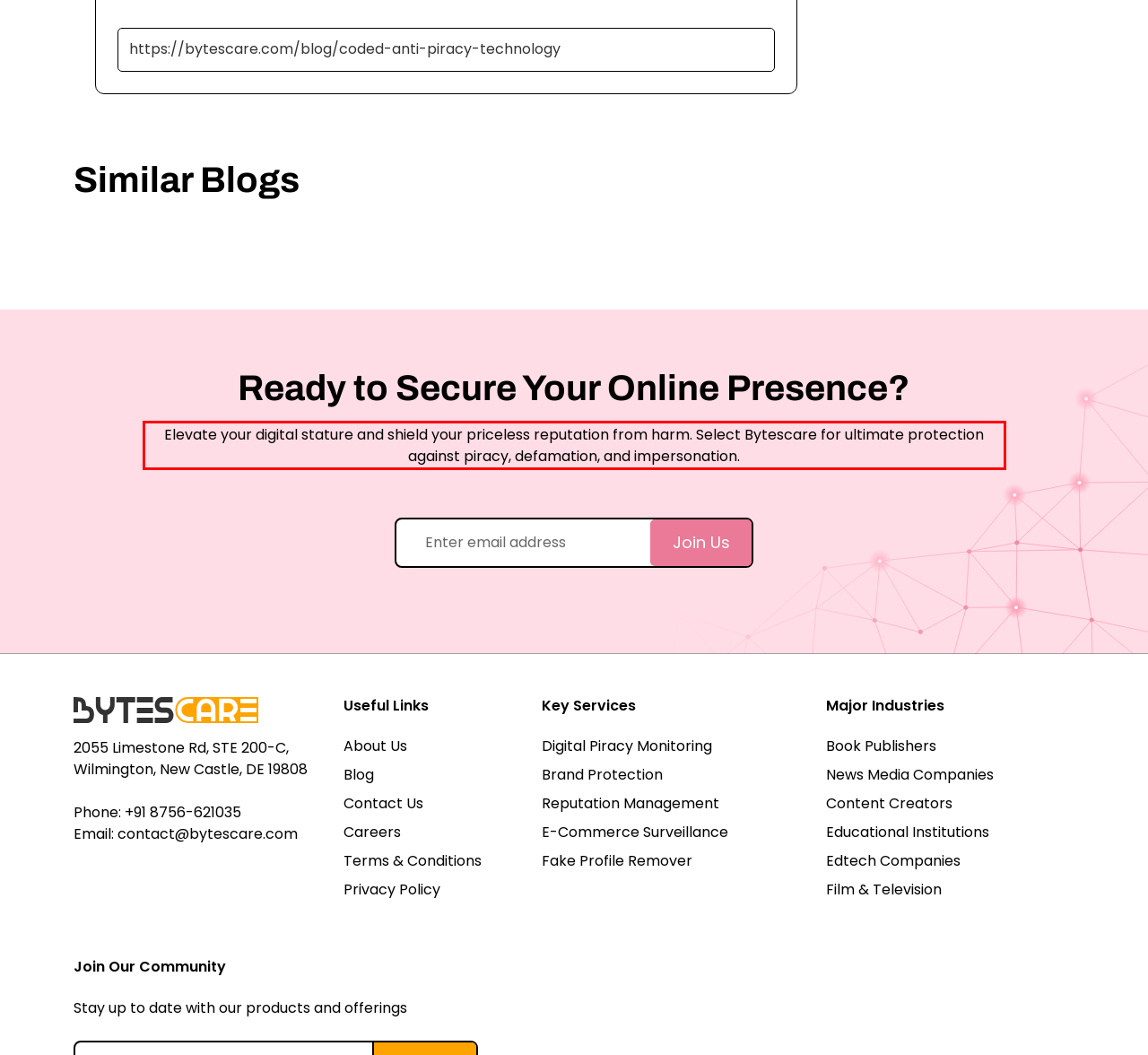Examine the webpage screenshot, find the red bounding box, and extract the text content within this marked area.

Elevate your digital stature and shield your priceless reputation from harm. Select Bytescare for ultimate protection against piracy, defamation, and impersonation.